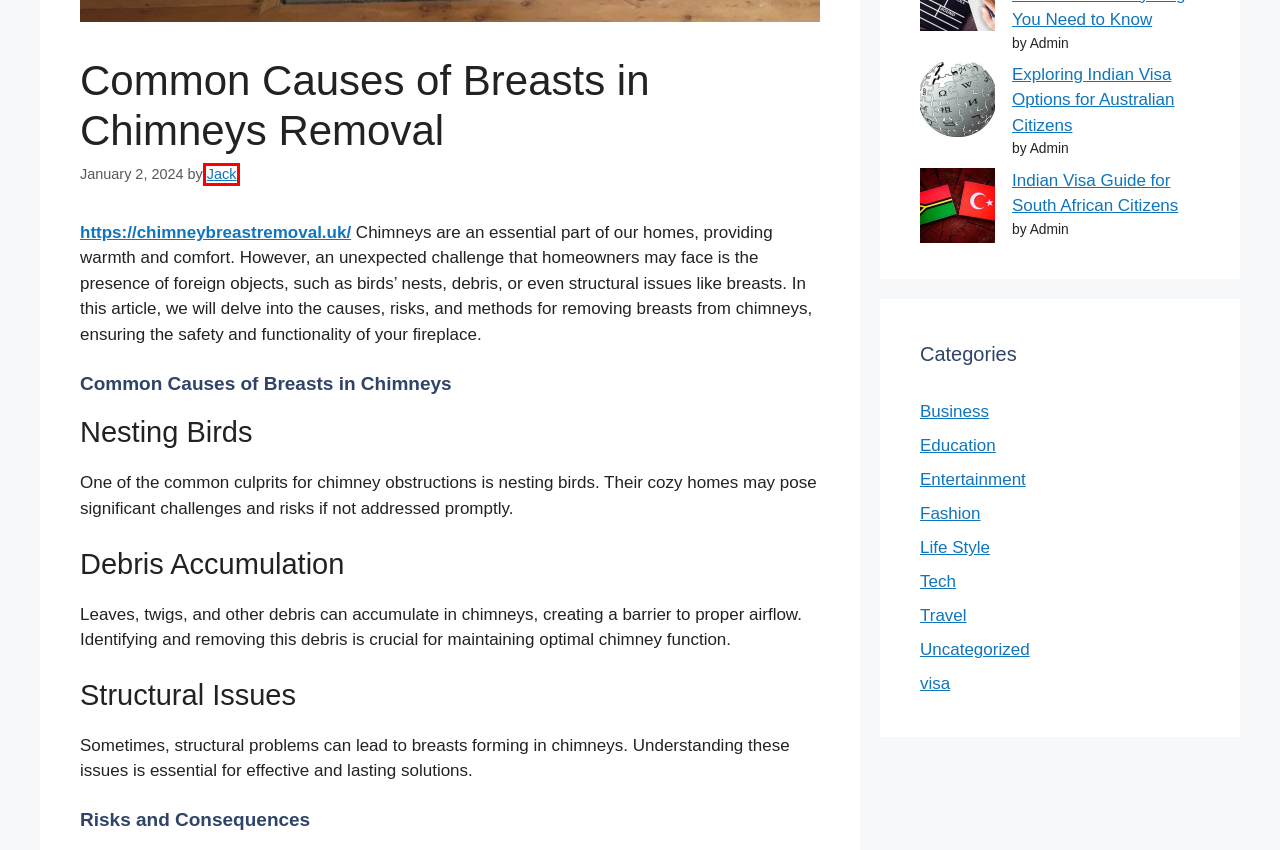Analyze the screenshot of a webpage that features a red rectangle bounding box. Pick the webpage description that best matches the new webpage you would see after clicking on the element within the red bounding box. Here are the candidates:
A. Uncategorized – Techy Papers
B. Exploring Indian Visa Options for Australian Citizens – Techy Papers
C. chimney breast removal
D. Education – Techy Papers
E. Indian Visa Guide for South African Citizens – Techy Papers
F. Chimney – Techy Papers
G. Jack – Techy Papers
H. visa – Techy Papers

G